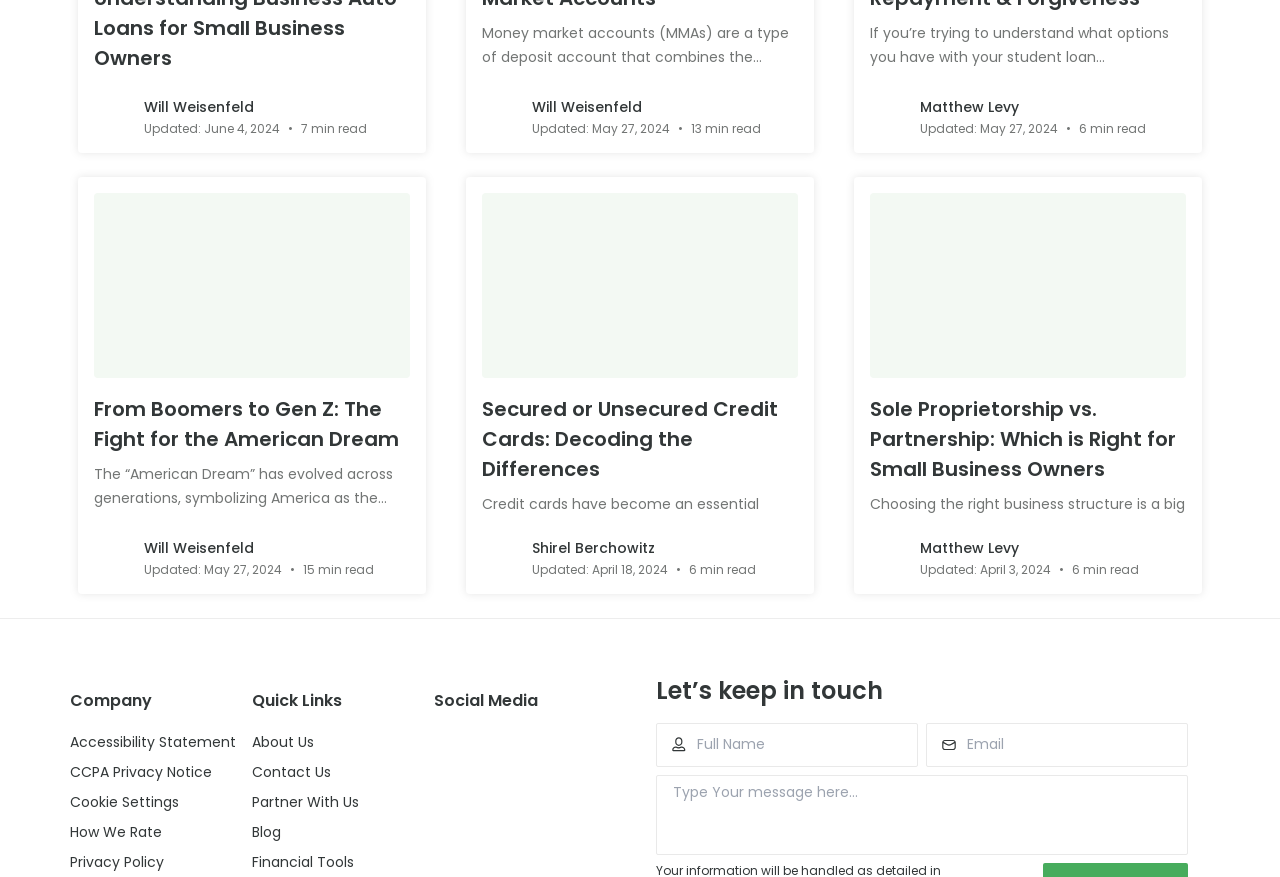What is the reading time of the third article?
Could you answer the question with a detailed and thorough explanation?

The reading time of the third article is 6 minutes, which is indicated by the text '6 min read' at the bottom of the article.